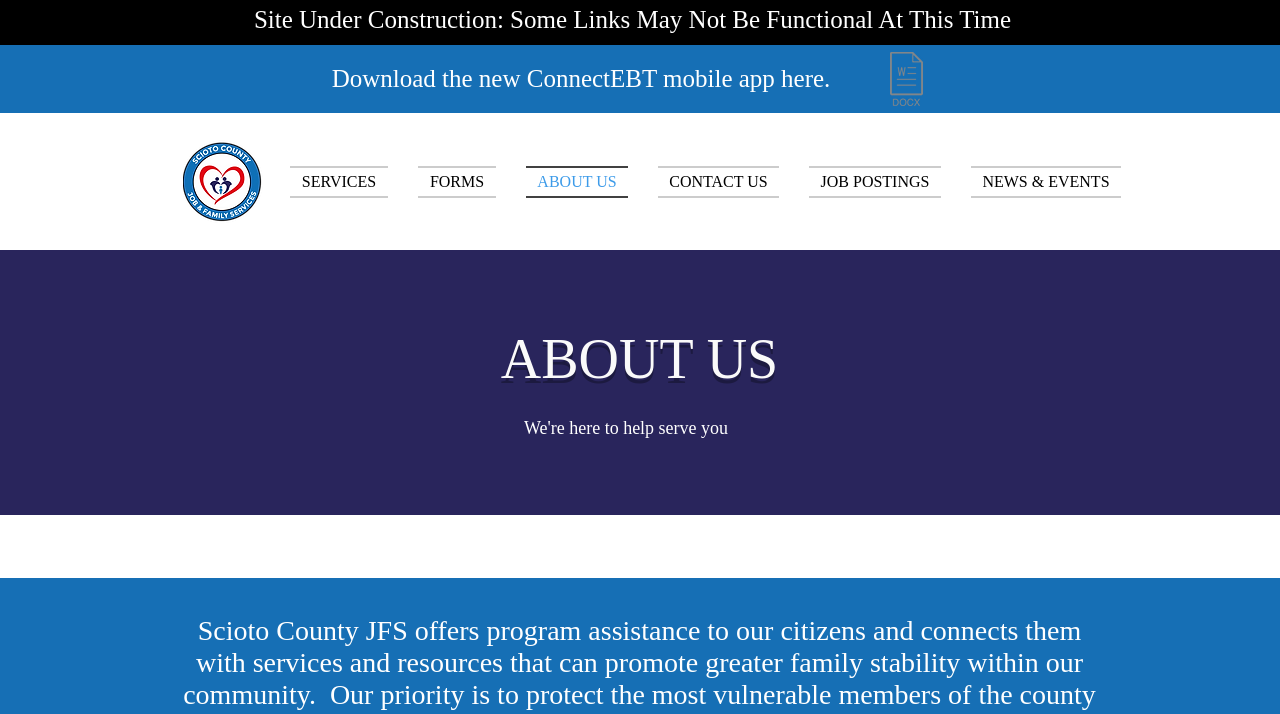Respond to the question below with a single word or phrase:
What is the name of the mobile app?

ConnectEBT